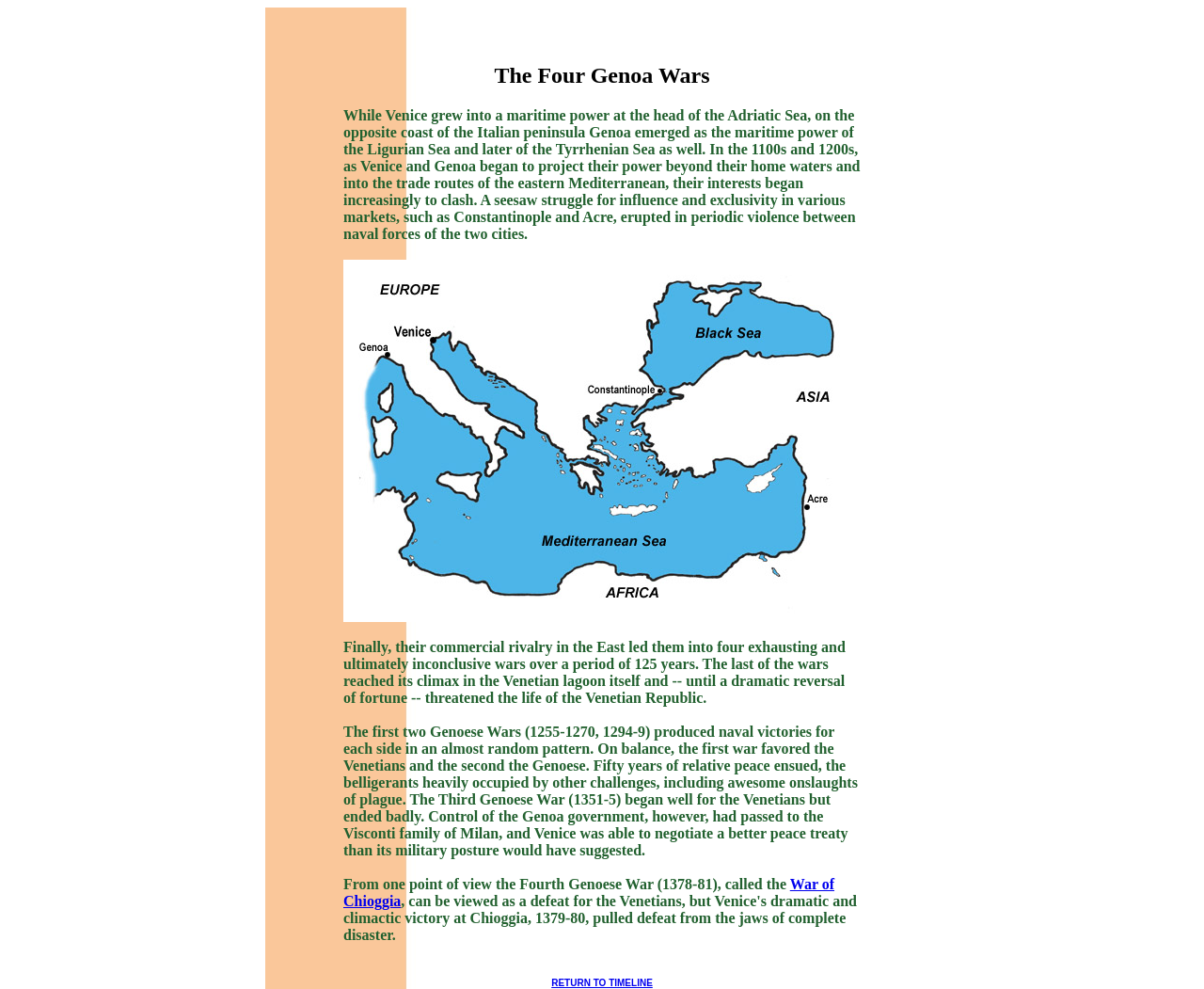What is the purpose of the 'RETURN TO TIMELINE' link?
Ensure your answer is thorough and detailed.

The link 'RETURN TO TIMELINE' is likely intended to allow the user to navigate back to a timeline or a previous page, given its location at the bottom of the webpage and its descriptive text.